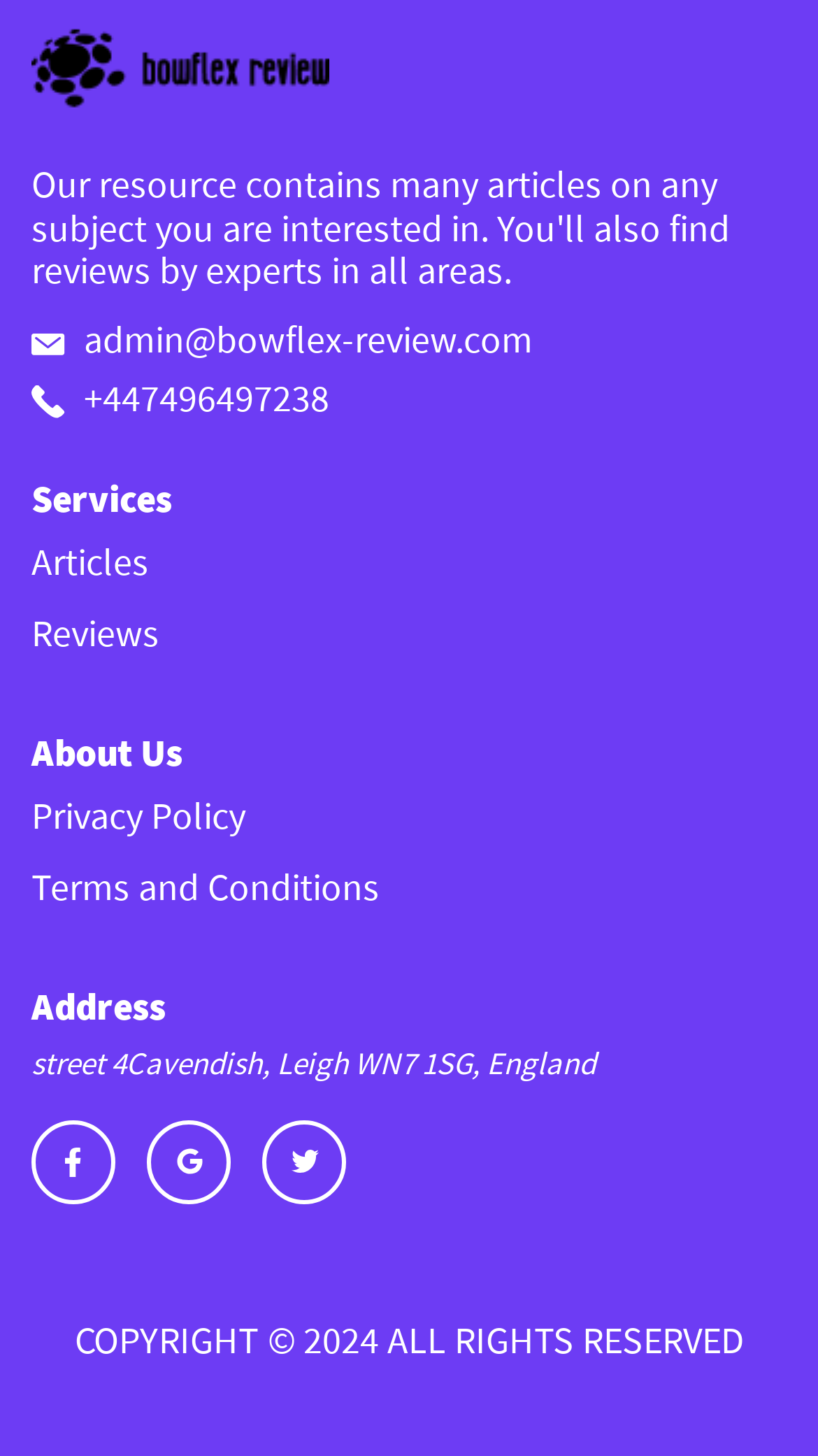Identify the bounding box coordinates of the clickable region to carry out the given instruction: "Check Privacy Policy".

[0.038, 0.541, 0.3, 0.582]